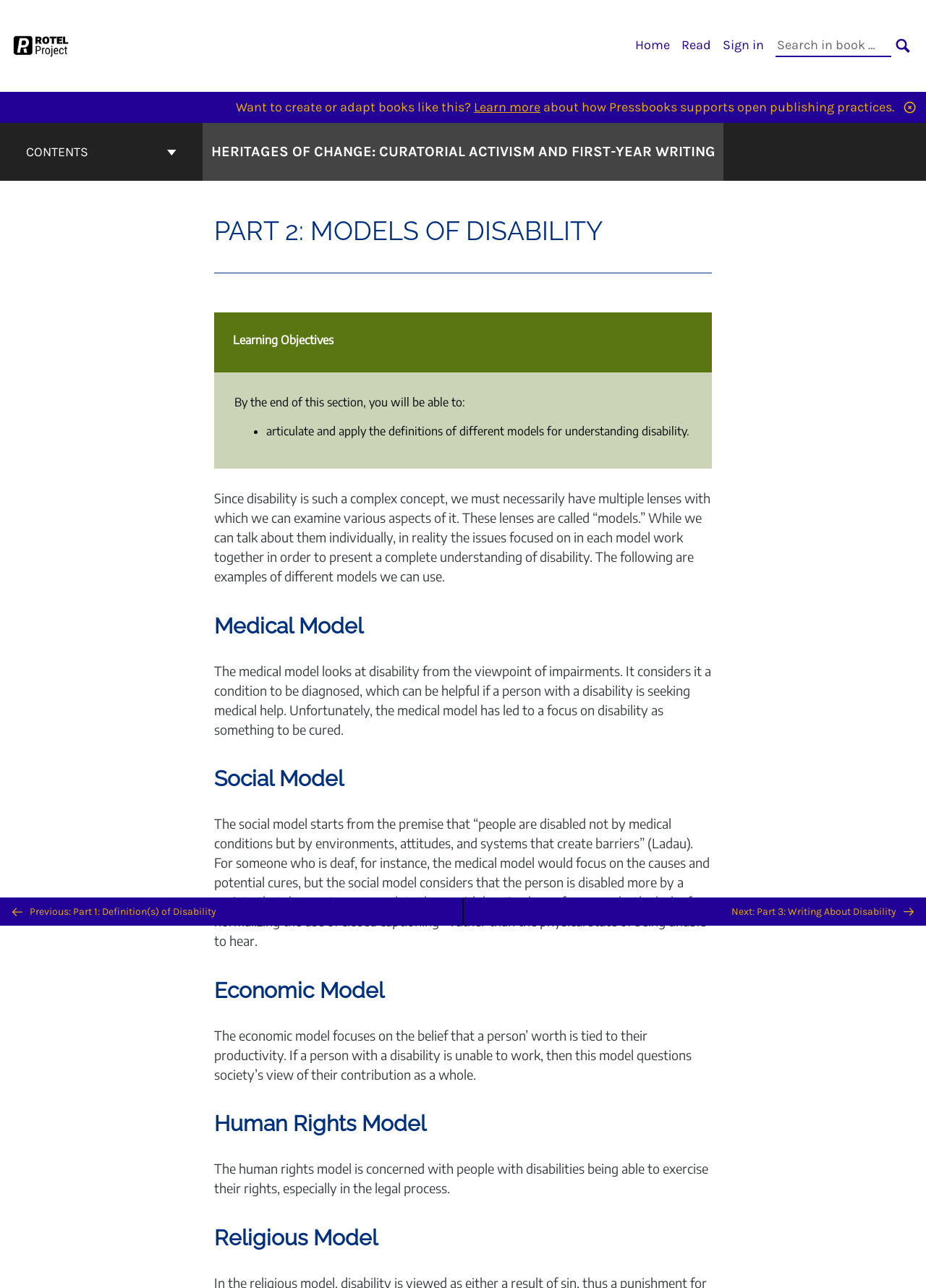For the element described, predict the bounding box coordinates as (top-left x, top-left y, bottom-right x, bottom-right y). All values should be between 0 and 1. Element description: Learn more

[0.512, 0.077, 0.584, 0.089]